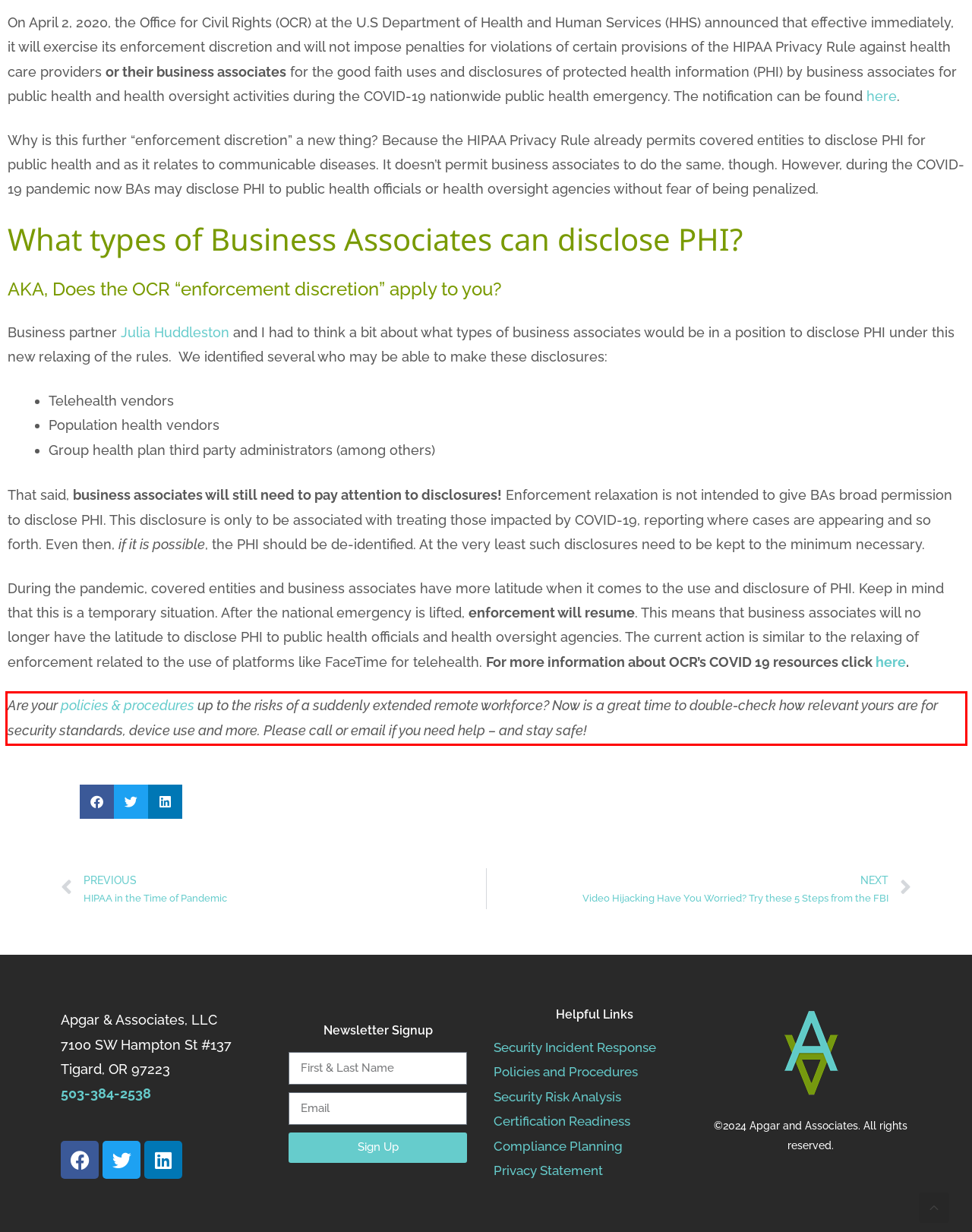You are given a screenshot showing a webpage with a red bounding box. Perform OCR to capture the text within the red bounding box.

Are your policies & procedures up to the risks of a suddenly extended remote workforce? Now is a great time to double-check how relevant yours are for security standards, device use and more. Please call or email if you need help – and stay safe!